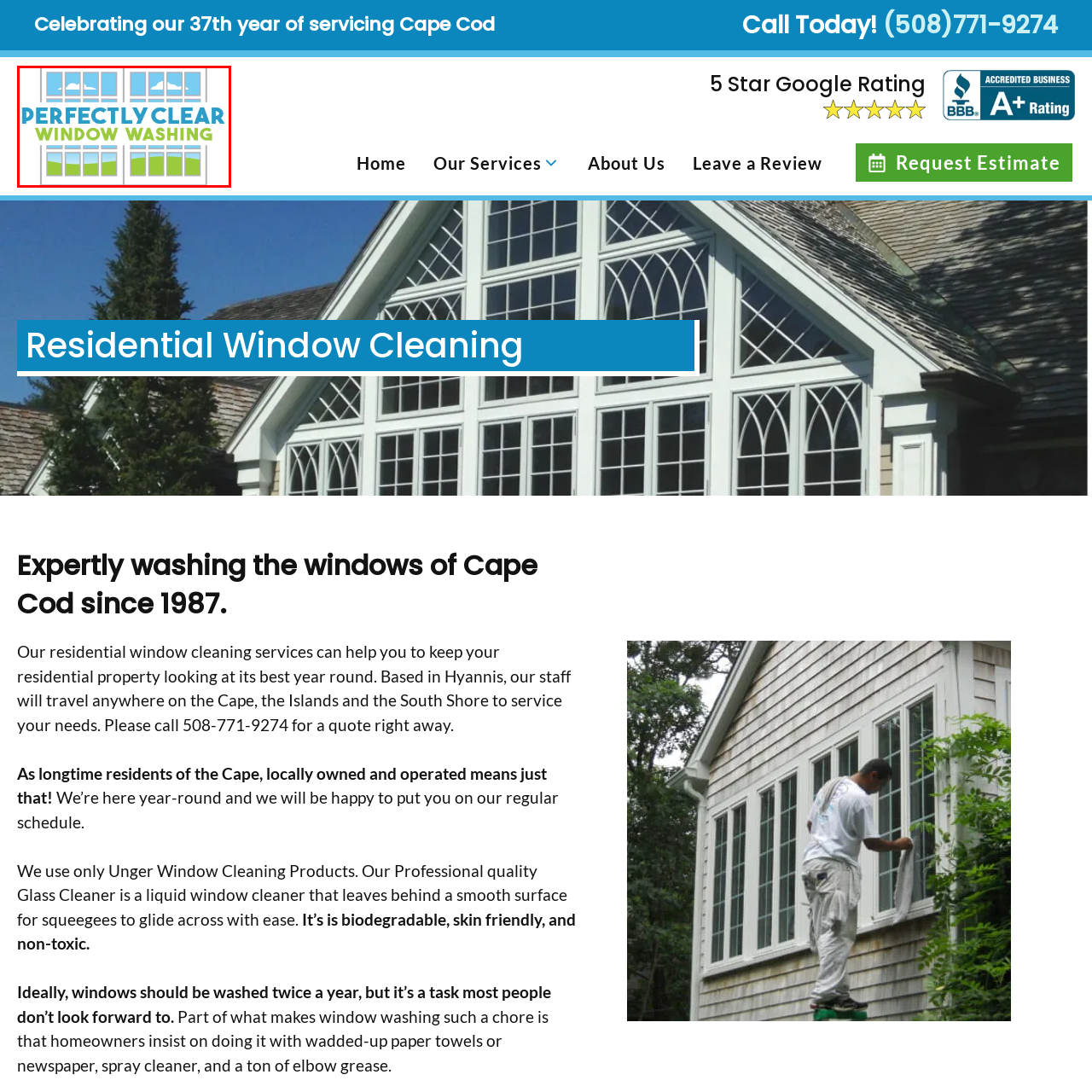How many parts is the company name divided into?
Examine the image highlighted by the red bounding box and answer briefly with one word or a short phrase.

Two